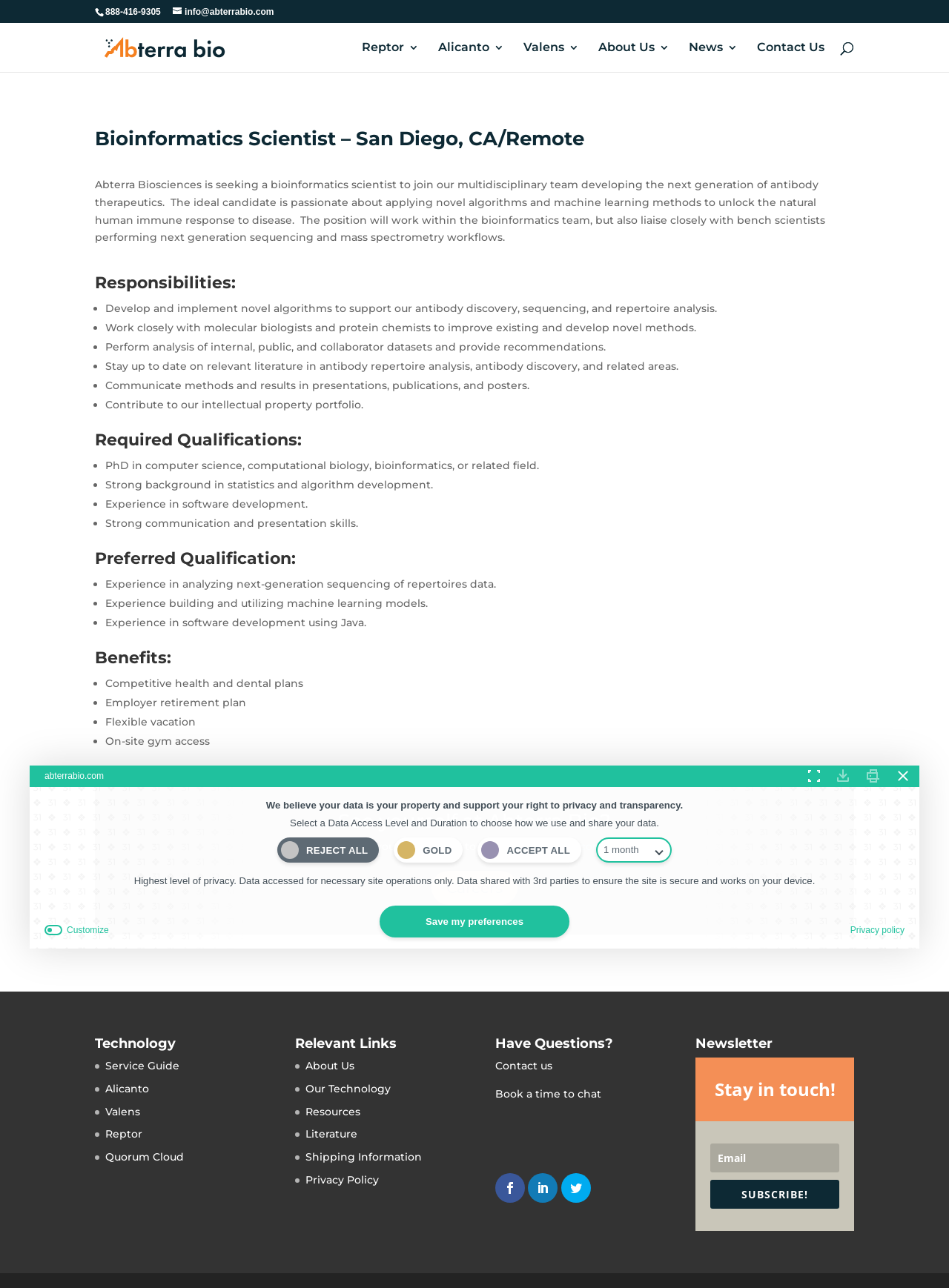Please identify the bounding box coordinates of the clickable area that will fulfill the following instruction: "Search for:". The coordinates should be in the format of four float numbers between 0 and 1, i.e., [left, top, right, bottom].

[0.157, 0.018, 0.877, 0.019]